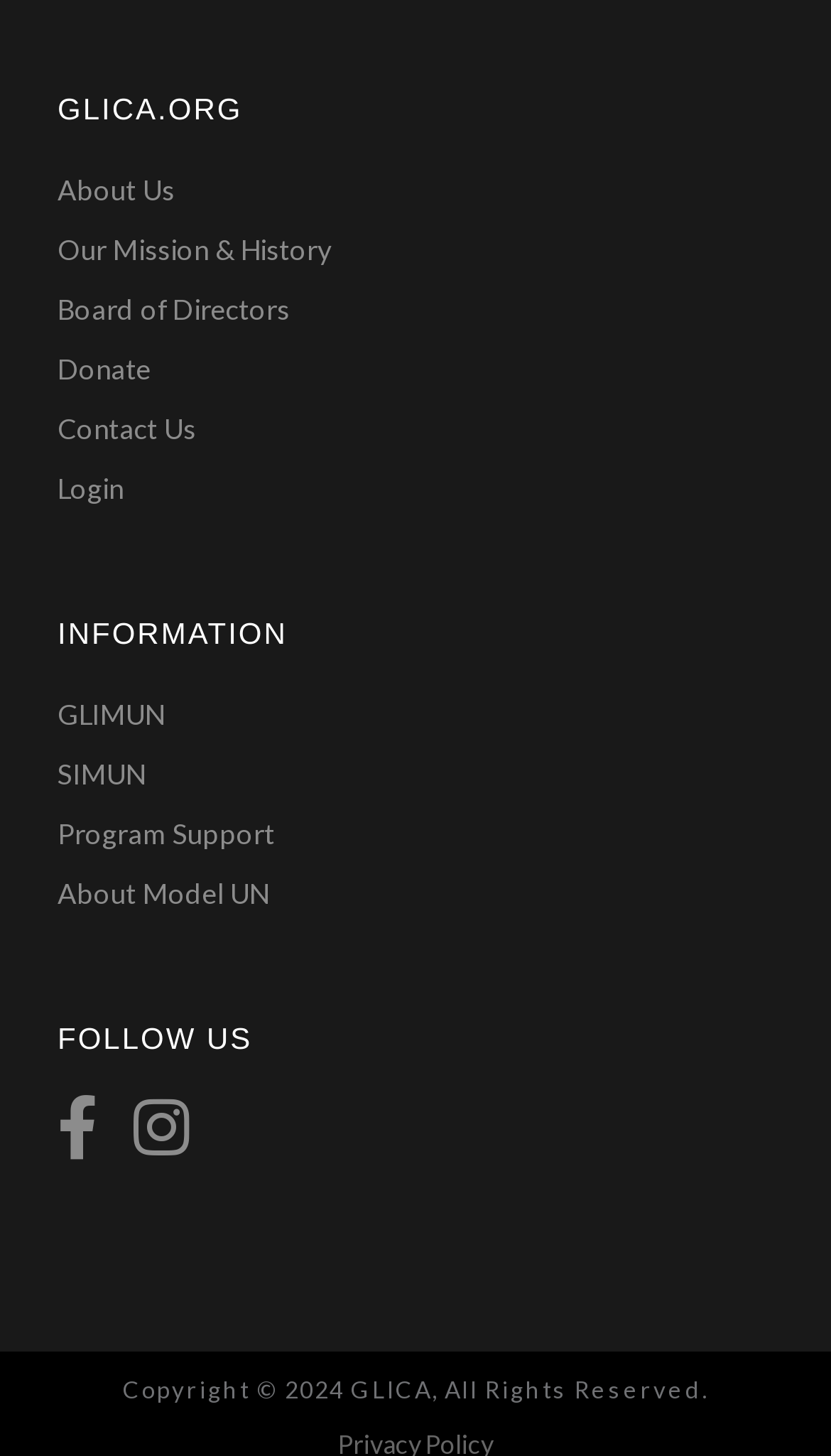Determine the coordinates of the bounding box that should be clicked to complete the instruction: "go to about us page". The coordinates should be represented by four float numbers between 0 and 1: [left, top, right, bottom].

[0.069, 0.117, 0.21, 0.143]